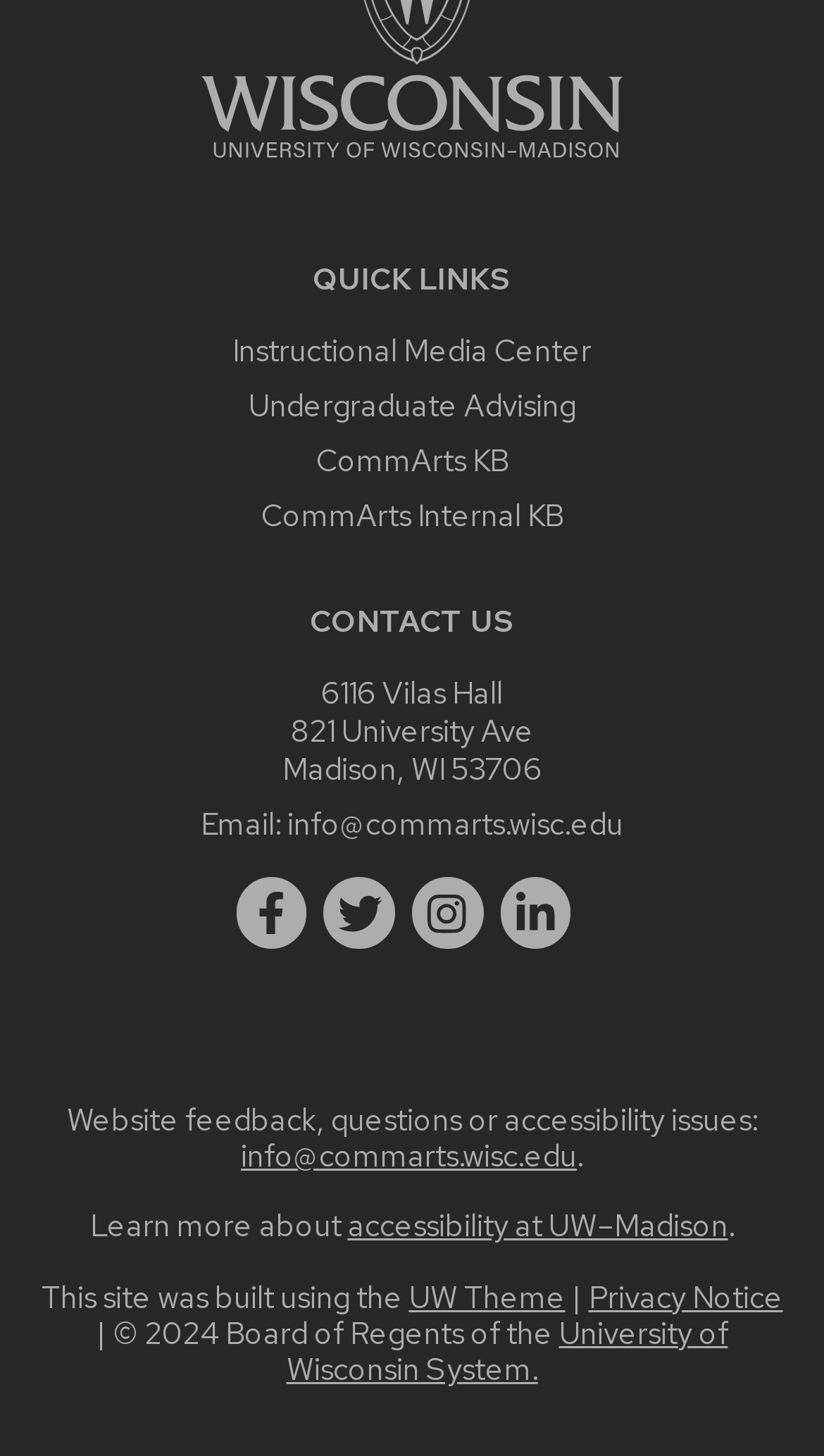What is the copyright year of this website?
Please answer the question as detailed as possible based on the image.

I found the copyright year by looking at the bottom of the page, where it says '| © 2024 Board of Regents of the University of Wisconsin System'.